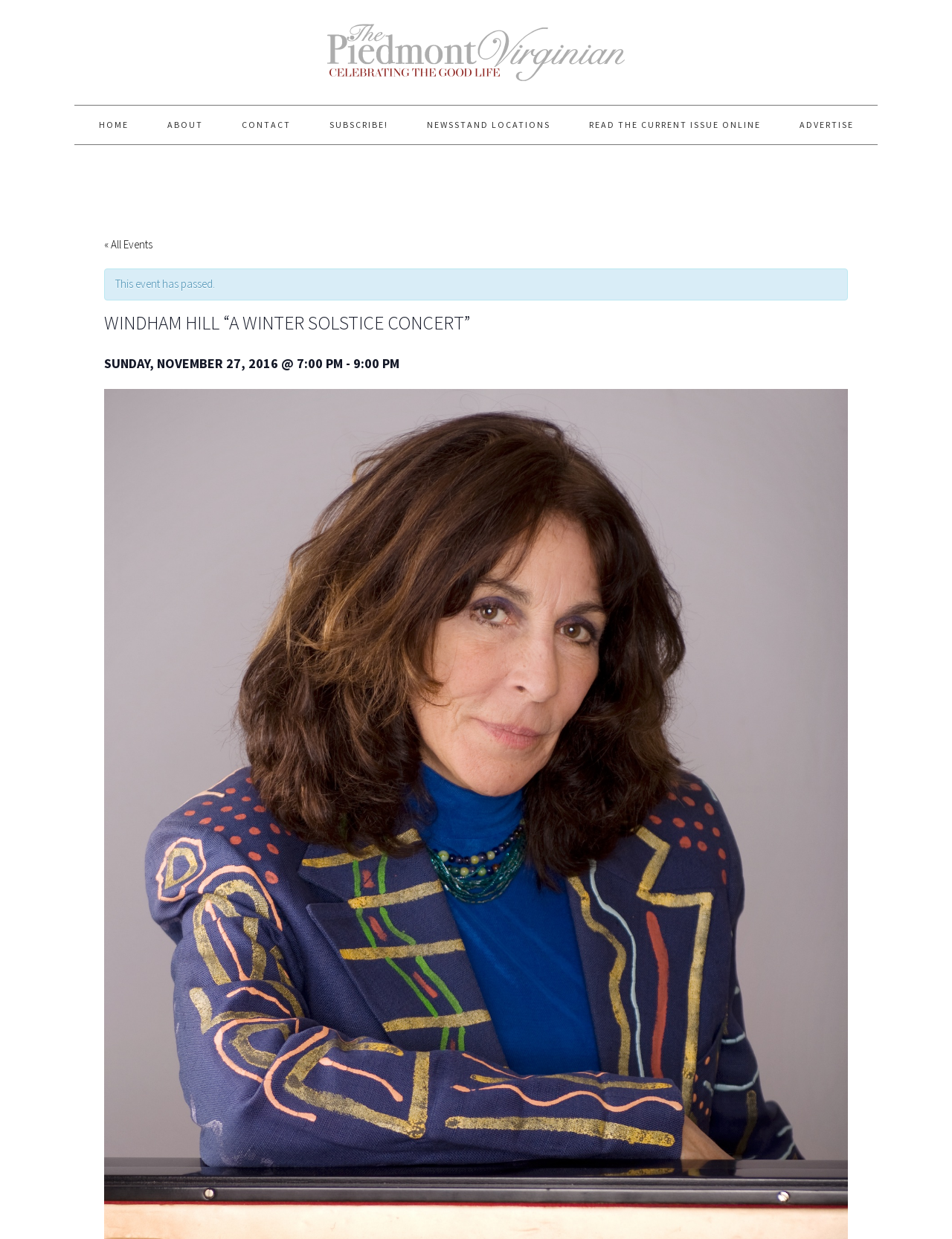Please give the bounding box coordinates of the area that should be clicked to fulfill the following instruction: "read about the website". The coordinates should be in the format of four float numbers from 0 to 1, i.e., [left, top, right, bottom].

[0.156, 0.085, 0.232, 0.116]